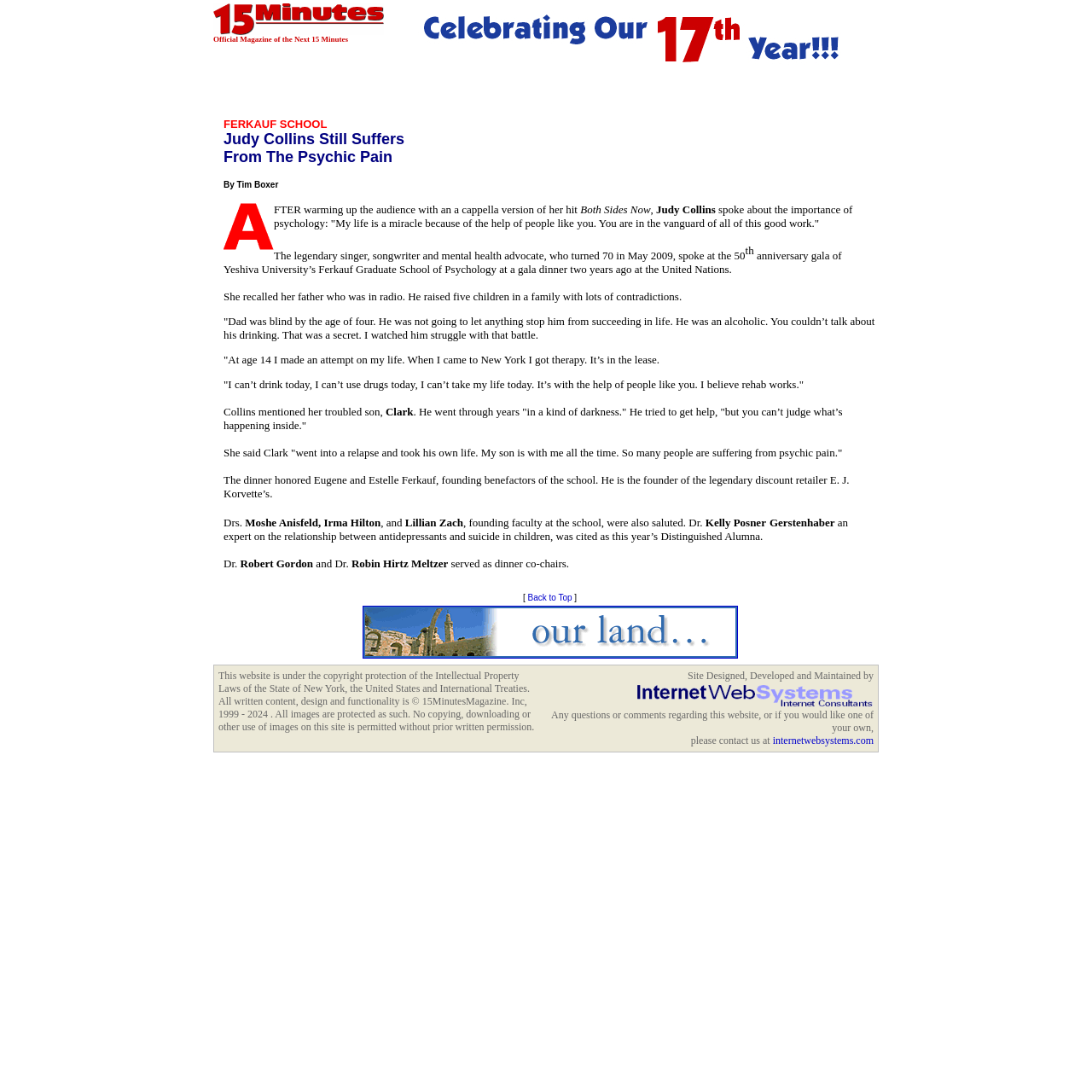What is the name of the magazine?
Please provide a comprehensive answer to the question based on the webpage screenshot.

The name of the magazine can be found in the top-left corner of the webpage, where it says '15 Minutes Magazine - The Magazine of Society and Celebrity Celebrating Our 17TH Year! Official Magazine of the Next 15 Minutes'.